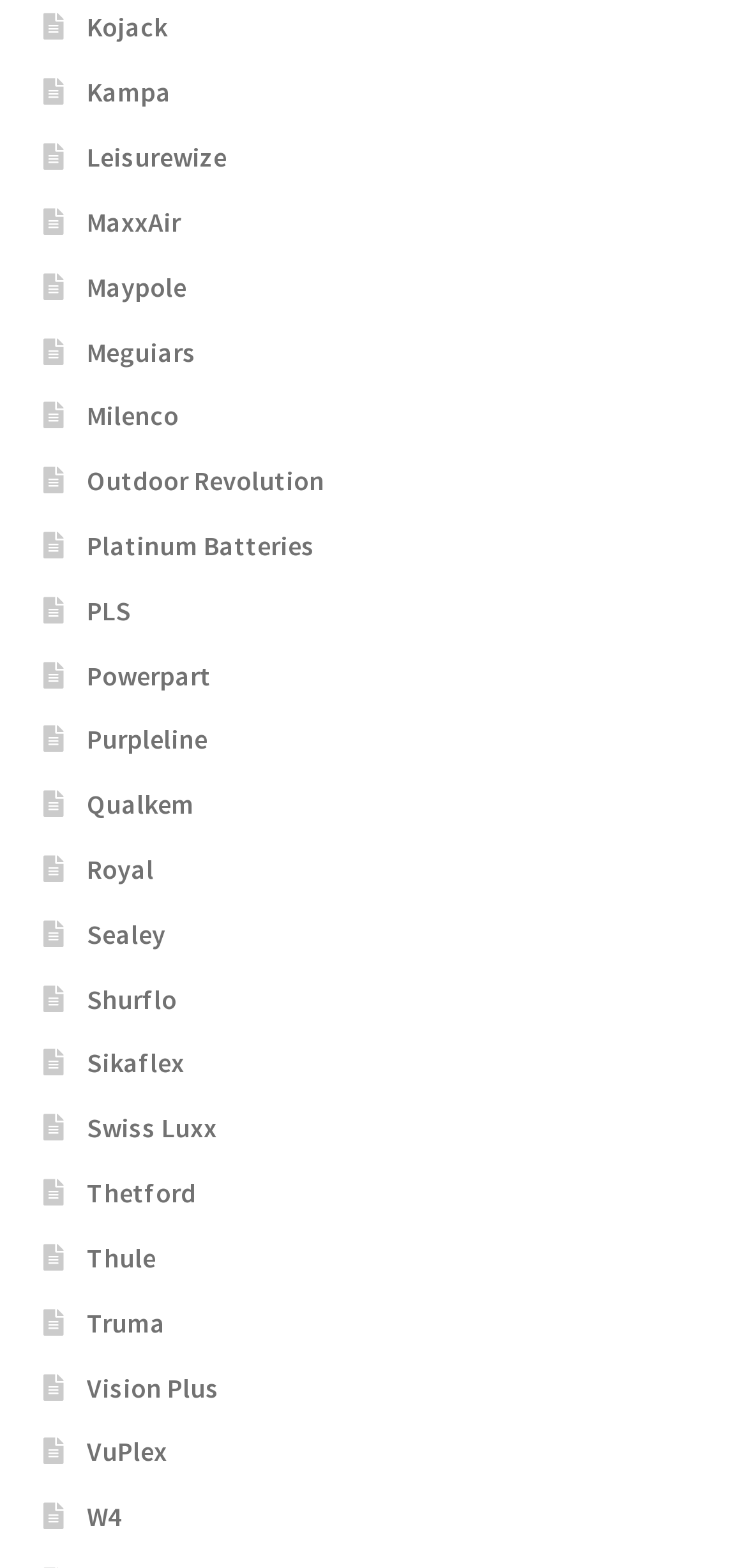Pinpoint the bounding box coordinates of the clickable area needed to execute the instruction: "visit Leisurewize". The coordinates should be specified as four float numbers between 0 and 1, i.e., [left, top, right, bottom].

[0.116, 0.089, 0.303, 0.111]